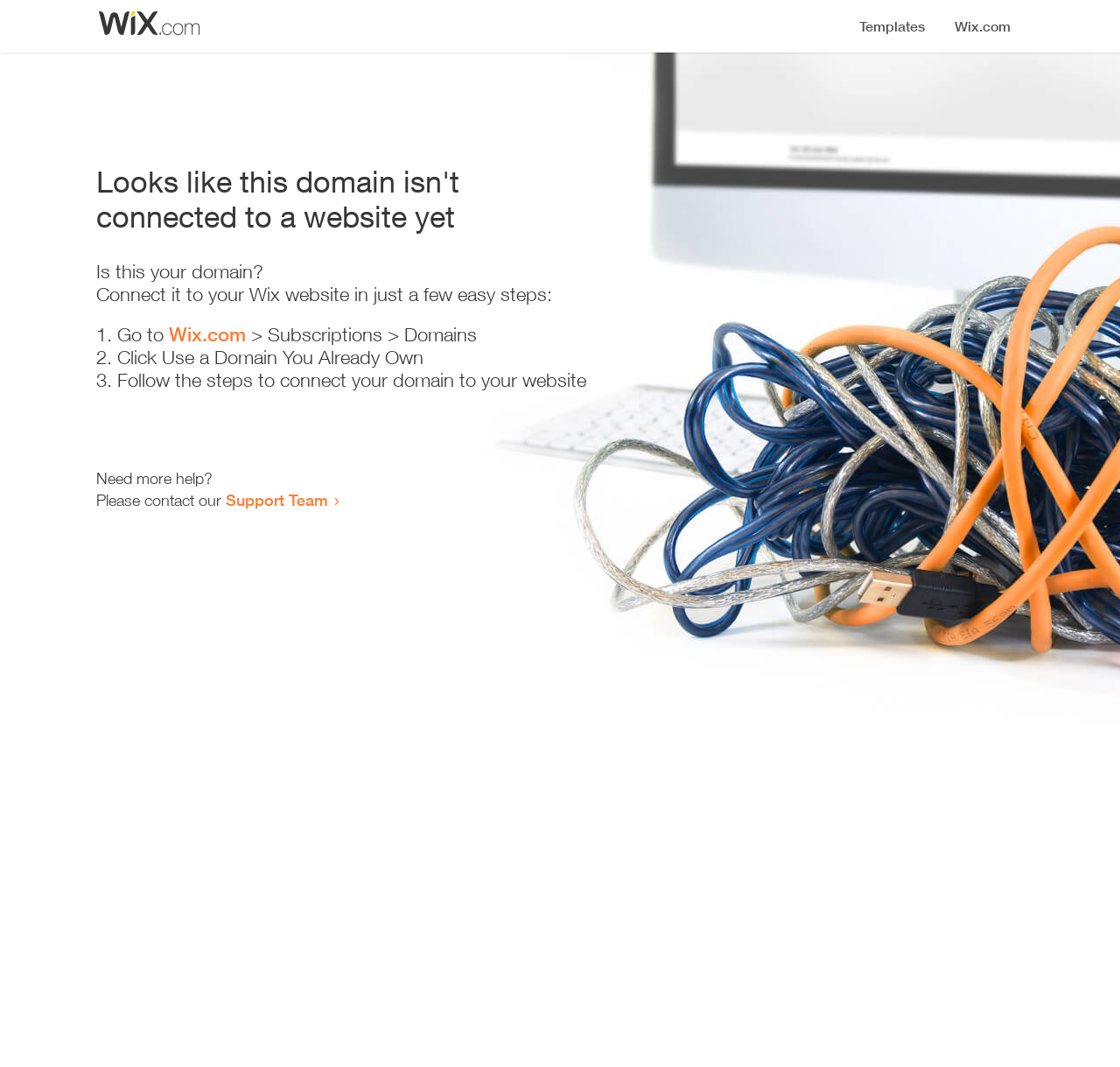What is the current status of the domain?
Based on the screenshot, give a detailed explanation to answer the question.

Based on the heading 'Looks like this domain isn't connected to a website yet', it is clear that the domain is not currently connected to a website.